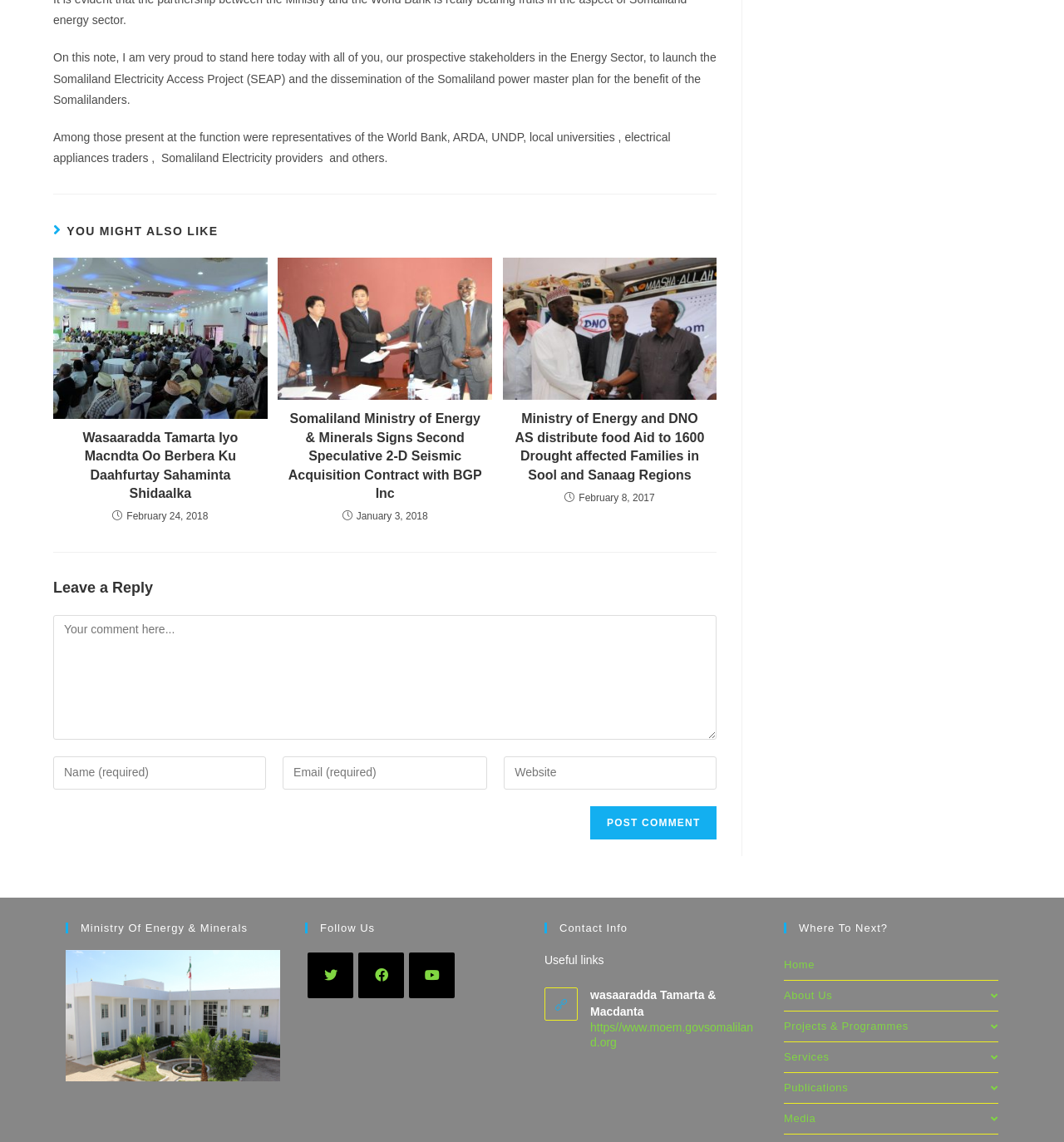Determine the bounding box coordinates of the clickable element to complete this instruction: "Read more about the article Wasaaradda Tamarta Iyo Macndta Oo Berbera Ku Daahfurtay Sahaminta Shidaalka". Provide the coordinates in the format of four float numbers between 0 and 1, [left, top, right, bottom].

[0.05, 0.225, 0.251, 0.367]